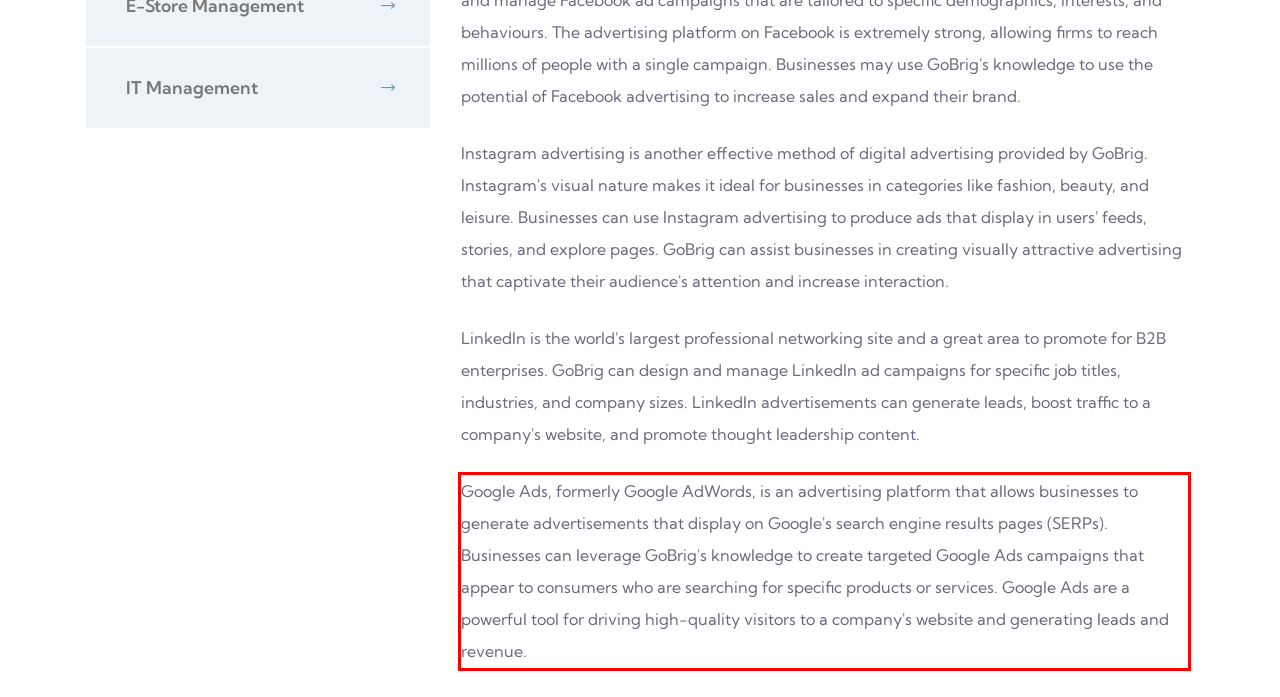With the given screenshot of a webpage, locate the red rectangle bounding box and extract the text content using OCR.

Google Ads, formerly Google AdWords, is an advertising platform that allows businesses to generate advertisements that display on Google's search engine results pages (SERPs). Businesses can leverage GoBrig's knowledge to create targeted Google Ads campaigns that appear to consumers who are searching for specific products or services. Google Ads are a powerful tool for driving high-quality visitors to a company's website and generating leads and revenue.